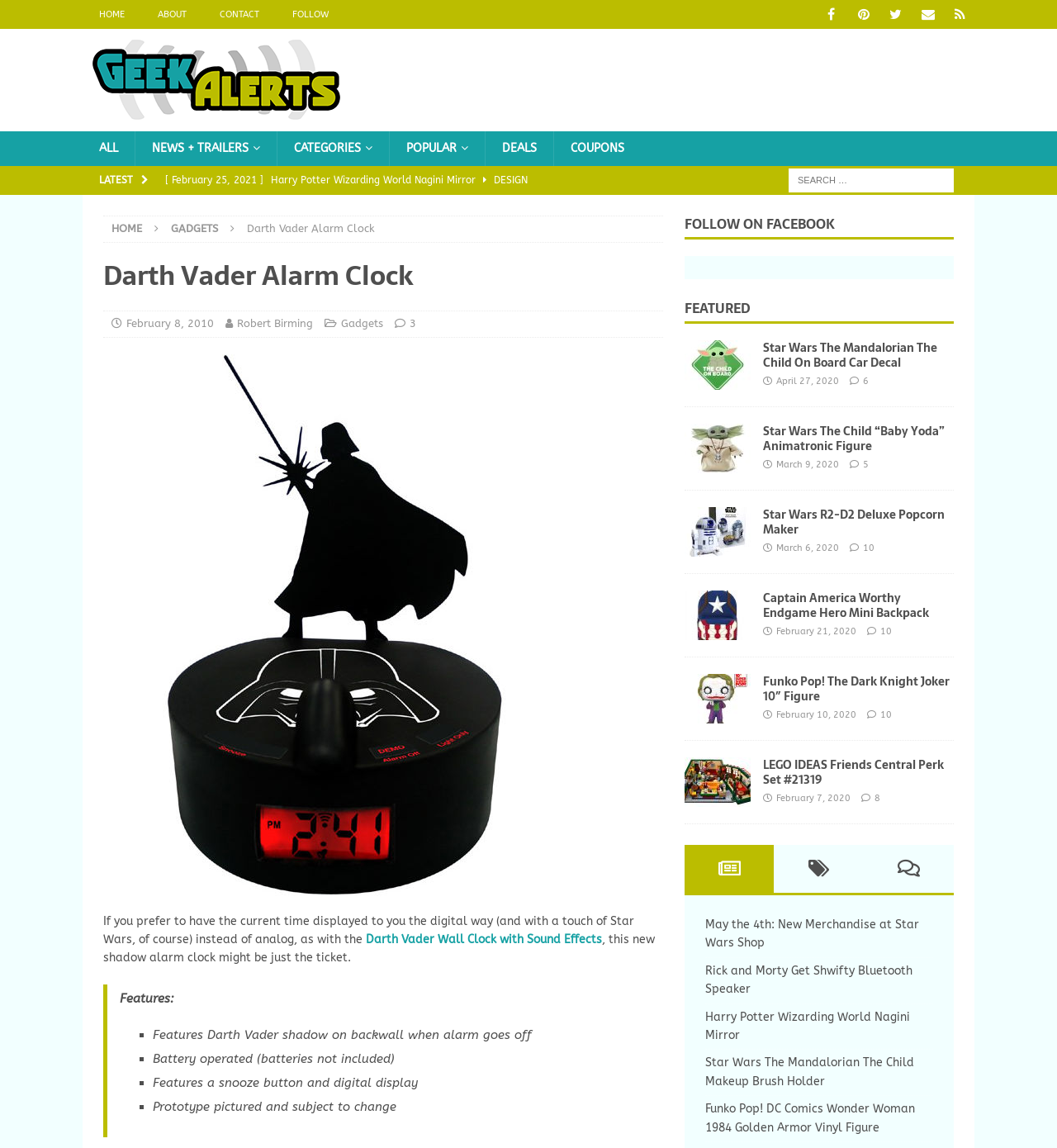Identify the bounding box of the UI component described as: "March 6, 2020".

[0.734, 0.473, 0.794, 0.482]